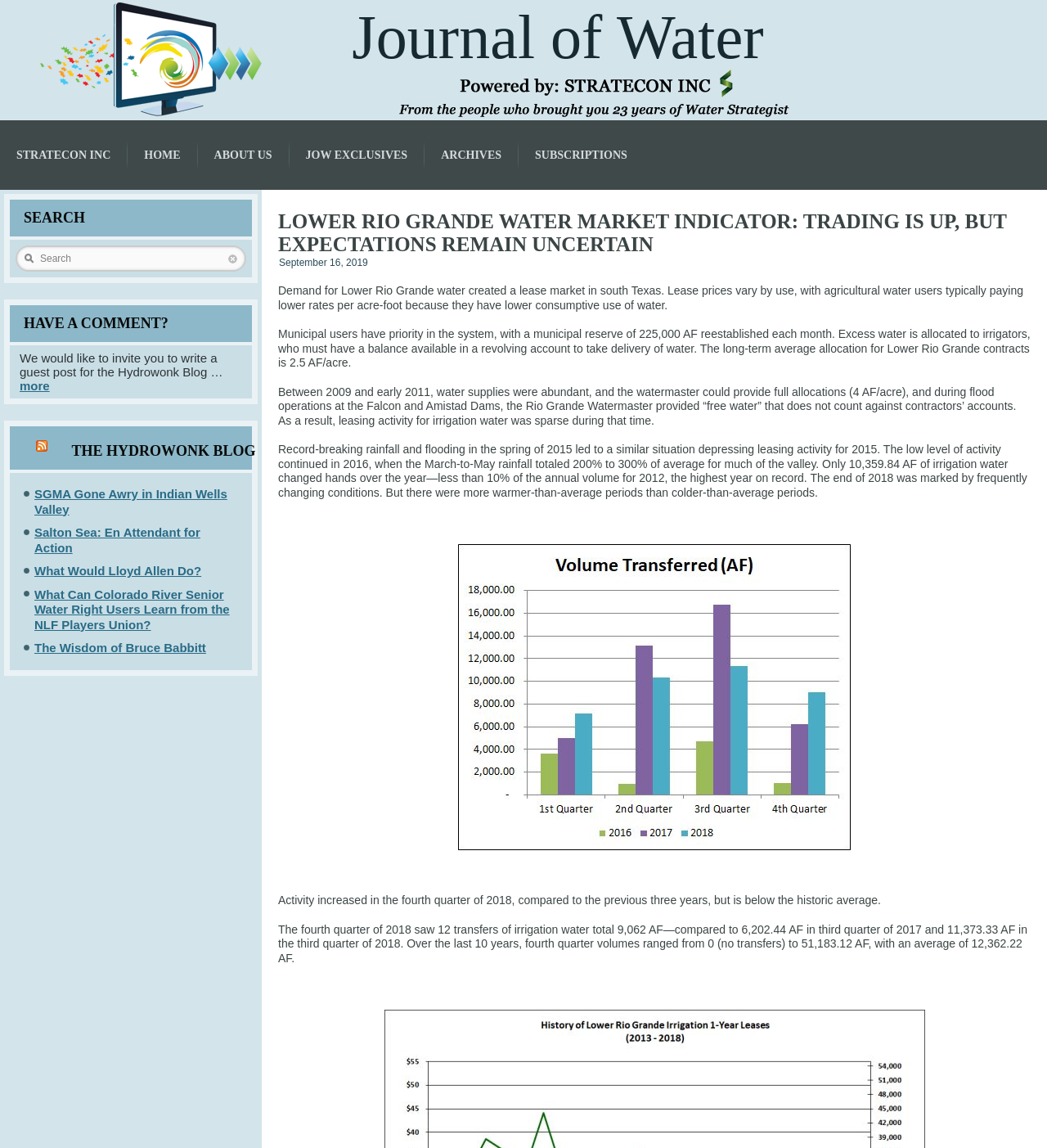Offer a meticulous description of the webpage's structure and content.

The webpage is about the Lower Rio Grande Water Market Indicator, with a focus on trading activity and expectations. At the top, there is a navigation menu with links to "Journal of Water", "HOME", "ABOUT US", "JOW EXCLUSIVES", "ARCHIVES", and "SUBSCRIPTIONS". Below the navigation menu, there is a search bar with a "clear search" button and a "more" link.

On the left side, there are several links to articles, including "SGMA Gone Awry in Indian Wells Valley", "Salton Sea: En Attendant for Action", and "What Would Lloyd Allen Do?". There is also an RSS link with an accompanying image.

The main content of the page is an article about the Lower Rio Grande water market. The article is divided into several paragraphs, with headings and static text. The text describes the demand for Lower Rio Grande water, lease prices, and the allocation of water to municipal users and irrigators. The article also discusses the impact of rainfall and flooding on the water market, including the effects of record-breaking rainfall in 2015 and the end of 2018.

There are a total of 7 paragraphs in the article, with the first paragraph providing an overview of the water market. The subsequent paragraphs provide more detailed information about the allocation of water, the impact of rainfall and flooding, and the trading activity in the water market. The article concludes with a statement about the increased activity in the fourth quarter of 2018, compared to the previous three years.